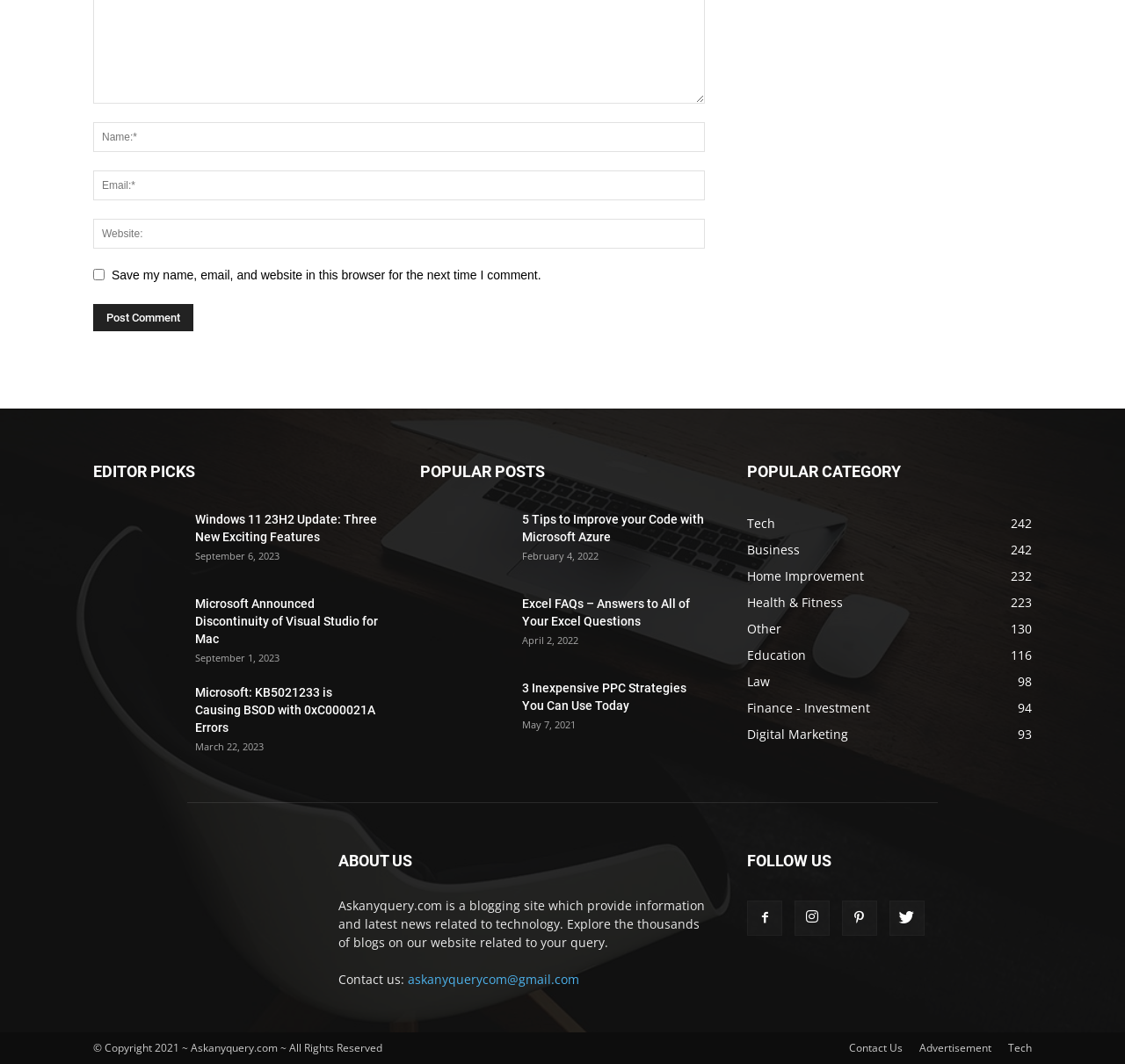What is the purpose of the checkbox?
From the image, respond using a single word or phrase.

Save comment information